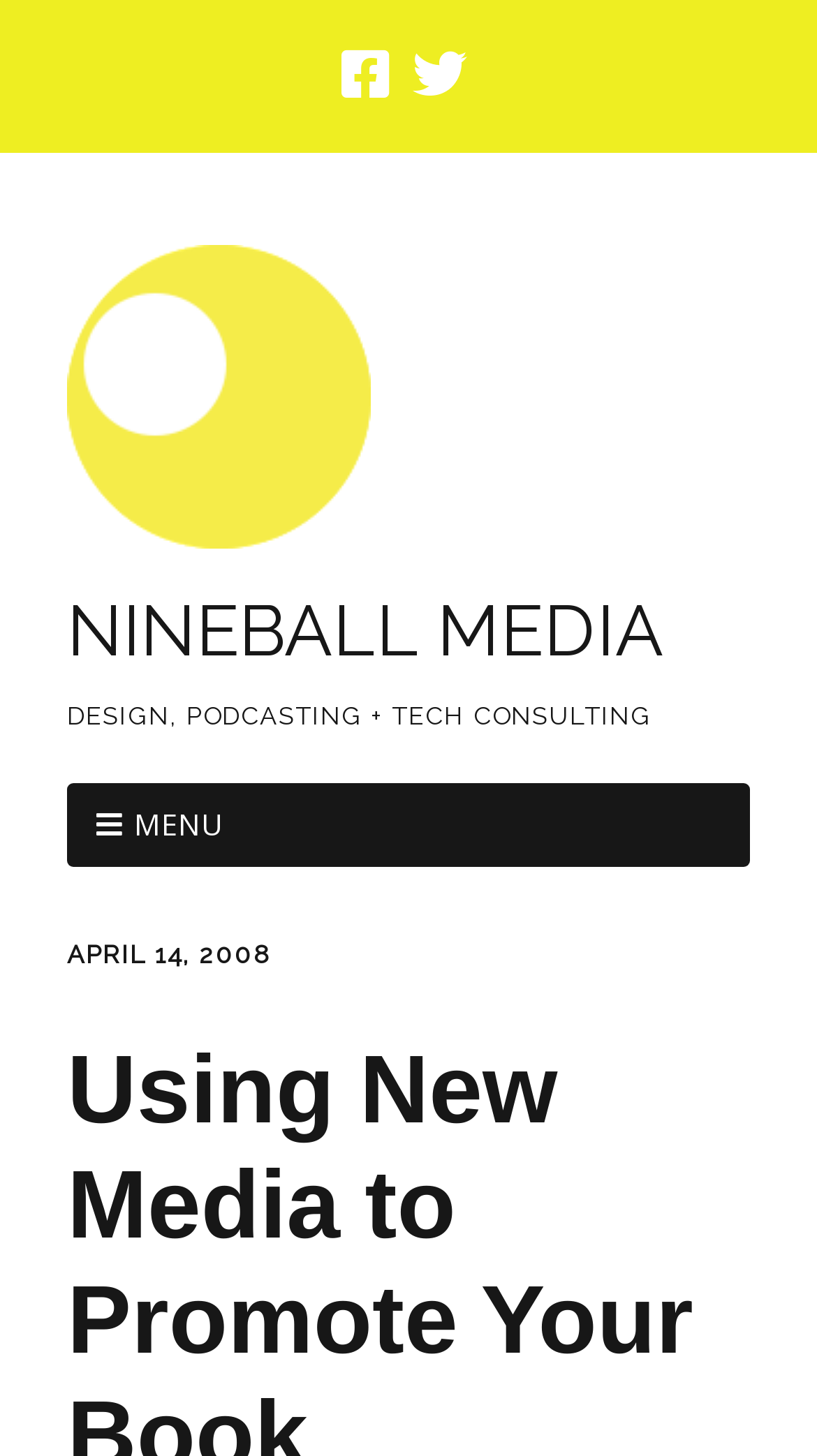What services does the company offer?
Utilize the image to construct a detailed and well-explained answer.

The services offered by the company can be found in a static text element below the company name, which lists 'DESIGN, PODCASTING + TECH CONSULTING' as the services provided.